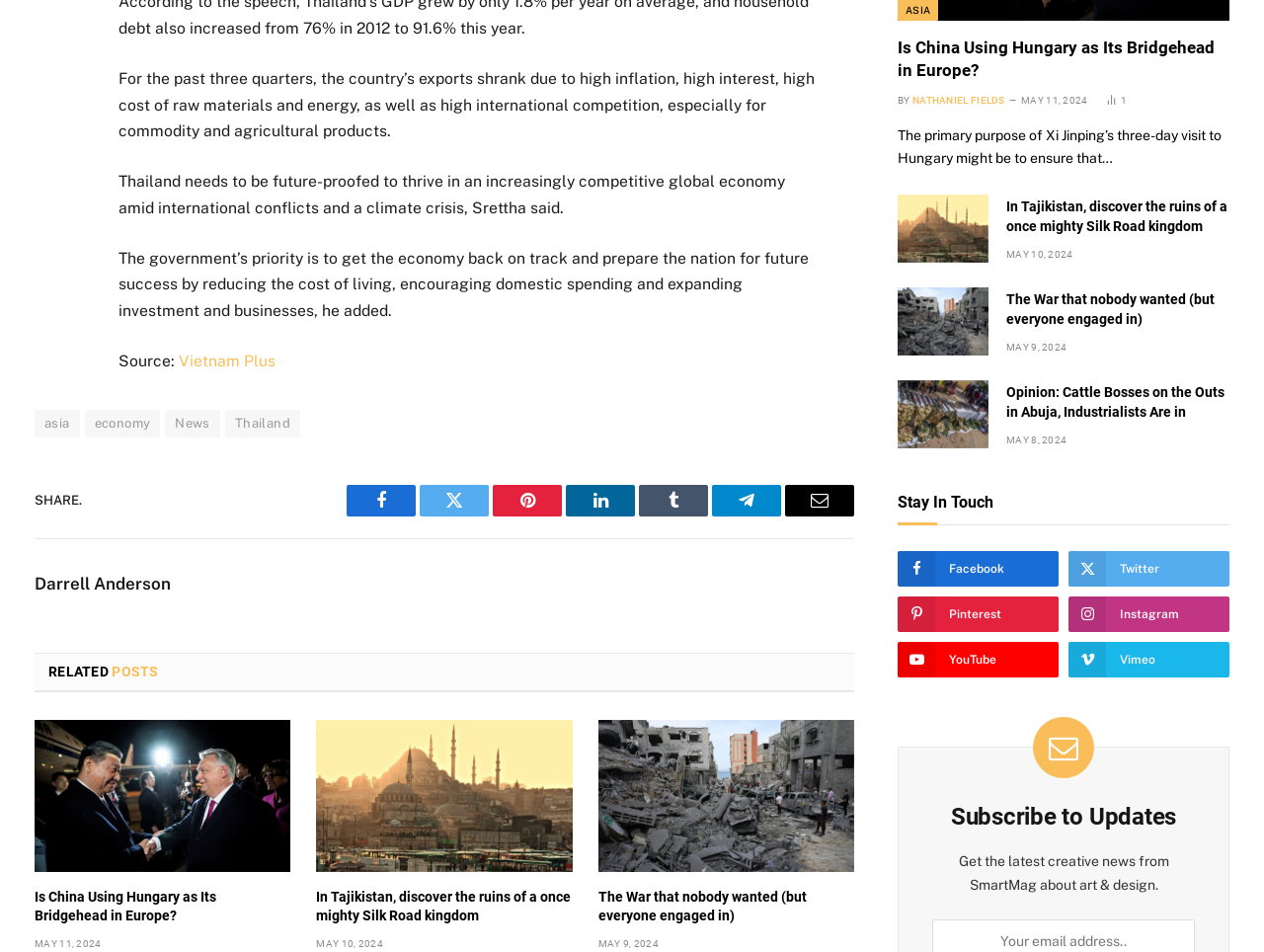Pinpoint the bounding box coordinates of the element to be clicked to execute the instruction: "Login to account".

None